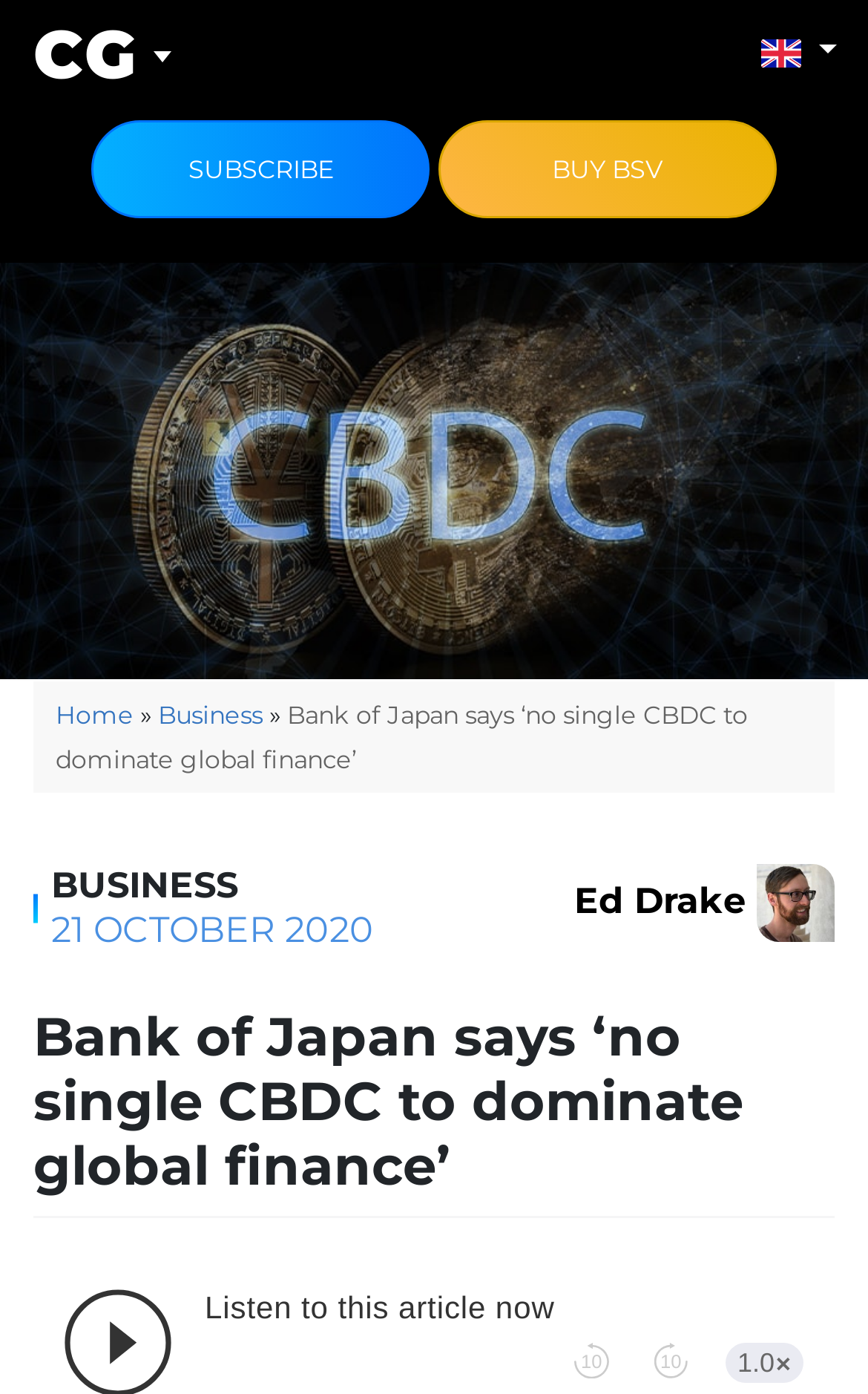Please locate the UI element described by "Business" and provide its bounding box coordinates.

[0.221, 0.487, 0.39, 0.538]